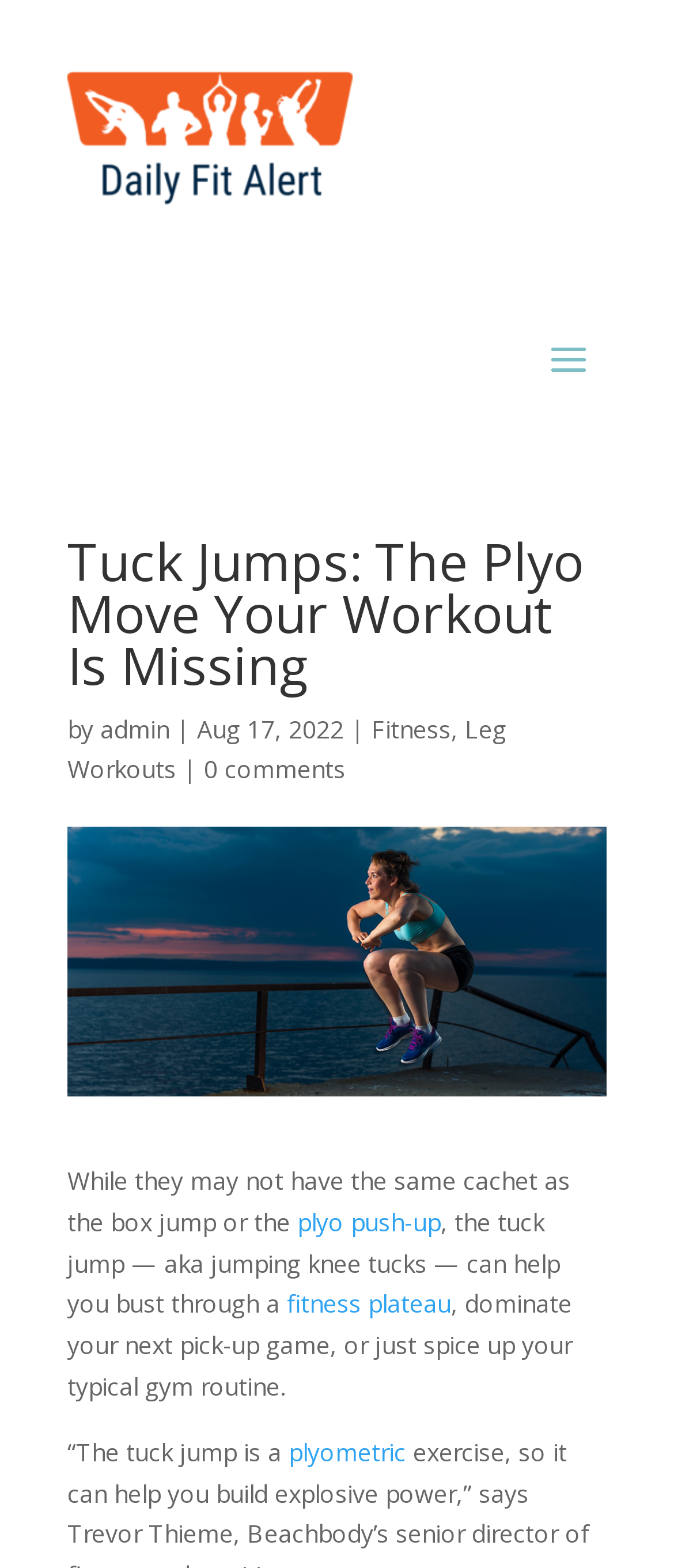Using a single word or phrase, answer the following question: 
What is the date of the article?

Aug 17, 2022